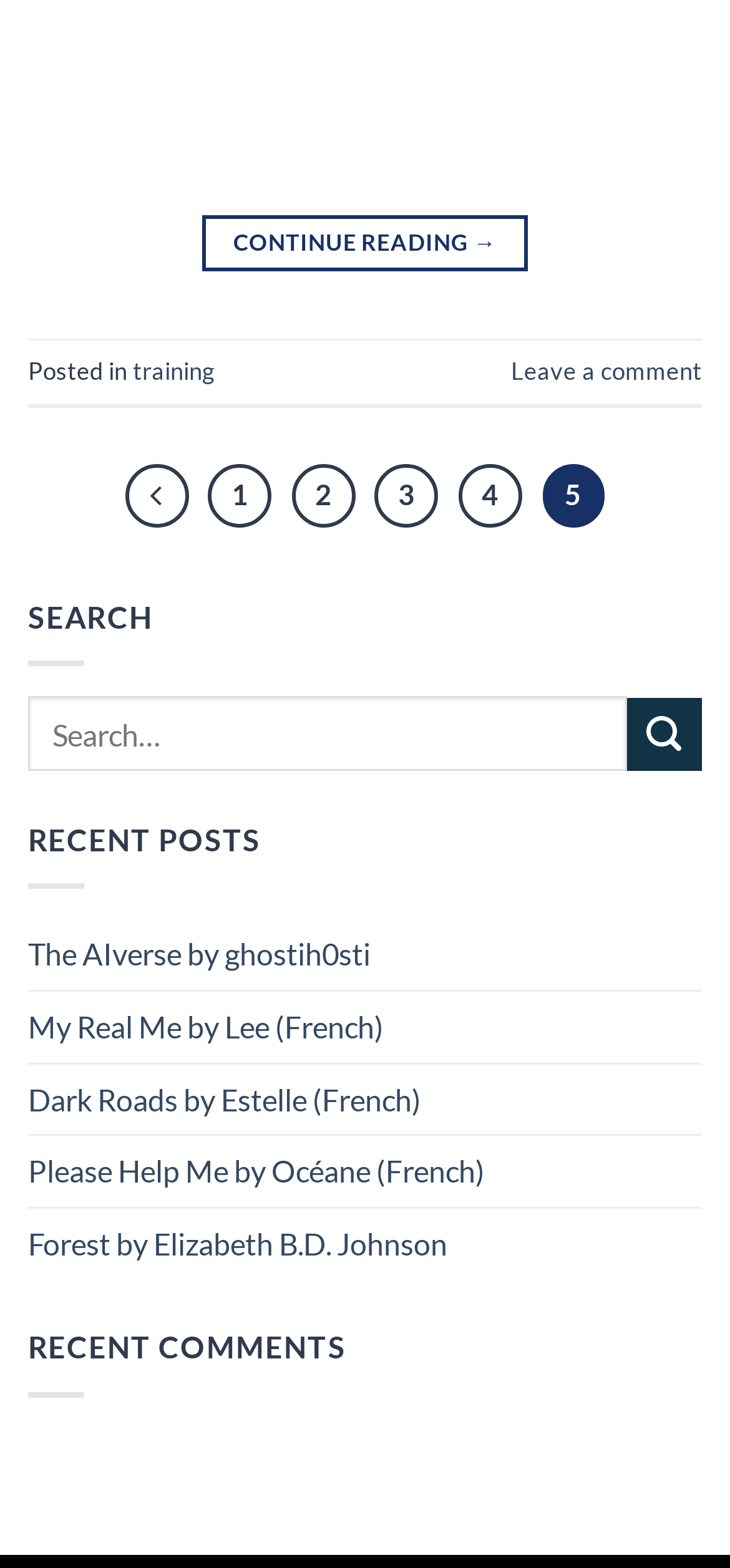Please find the bounding box coordinates of the element that must be clicked to perform the given instruction: "Click on the 'CONTINUE READING →' link". The coordinates should be four float numbers from 0 to 1, i.e., [left, top, right, bottom].

[0.278, 0.137, 0.722, 0.173]